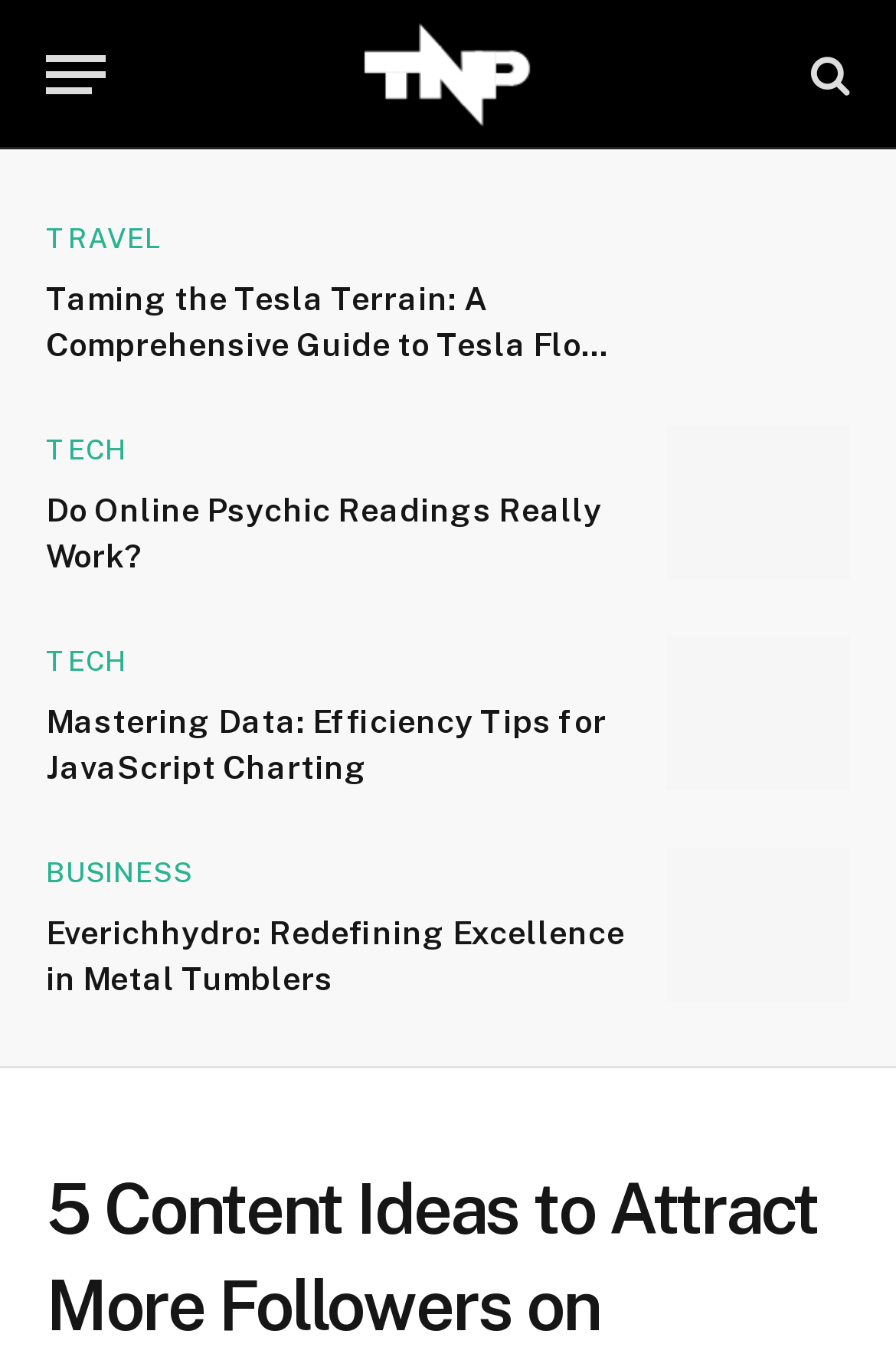Explain in detail what is displayed on the webpage.

The webpage is divided into several sections, with a menu button located at the top left corner. The website's logo, "TechNewzTOP", is situated at the top center, accompanied by an image. On the top right corner, there is a search icon.

Below the logo, there are four articles arranged vertically, each with a heading and a link to the article. The first article is about Tesla floor mats, with an image accompanying the link. The second article discusses online psychic readings, also featuring an image. The third article focuses on JavaScript charting, and the fourth article is about metal tumblers.

Each article has a category label above it, with "TRAVEL" above the first article, "TECH" above the second and third articles, and "BUSINESS" above the fourth article. The articles take up most of the webpage, with the menu button and logo at the top.